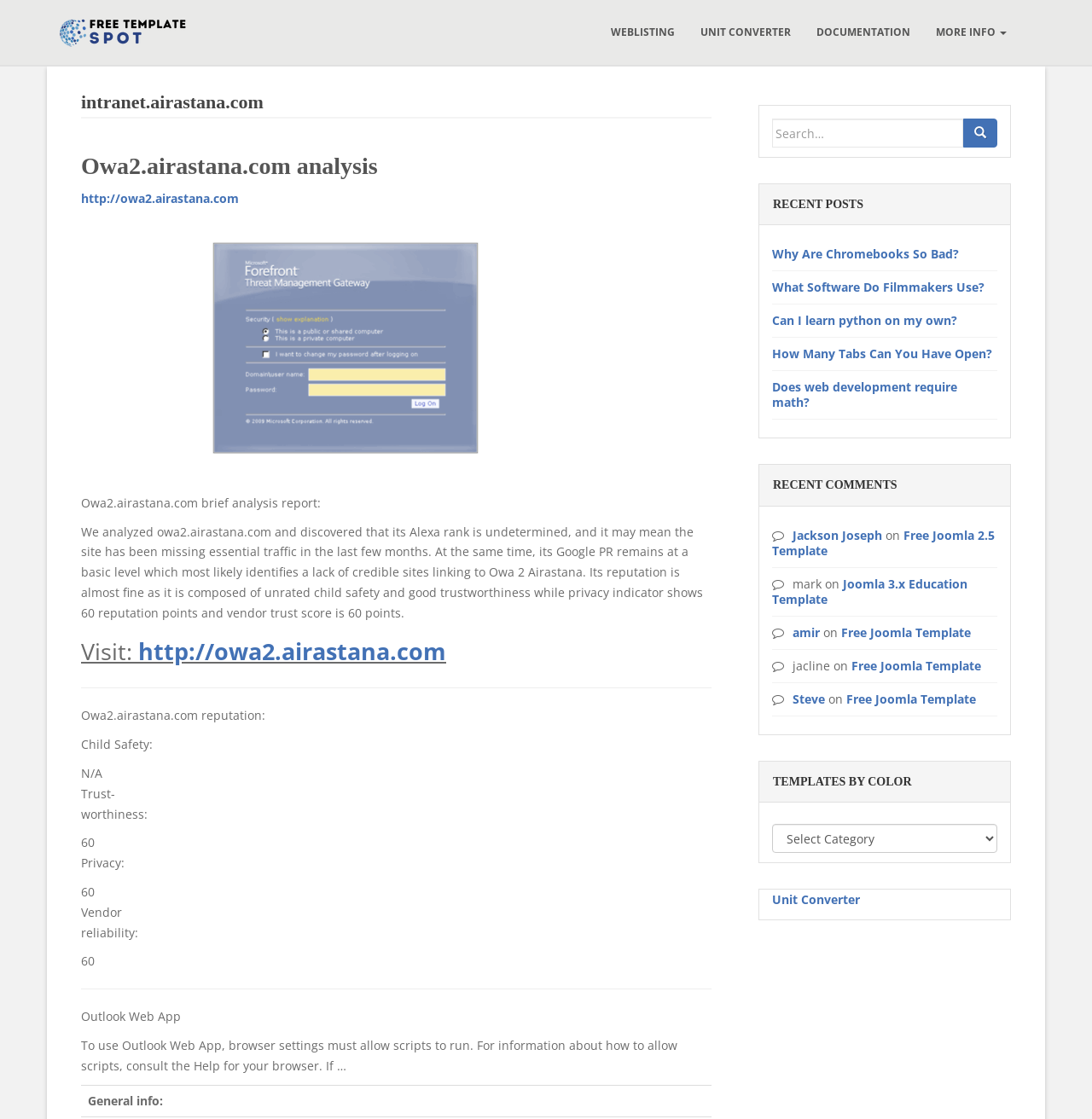Find the bounding box coordinates of the area to click in order to follow the instruction: "Search for something".

[0.707, 0.106, 0.882, 0.132]